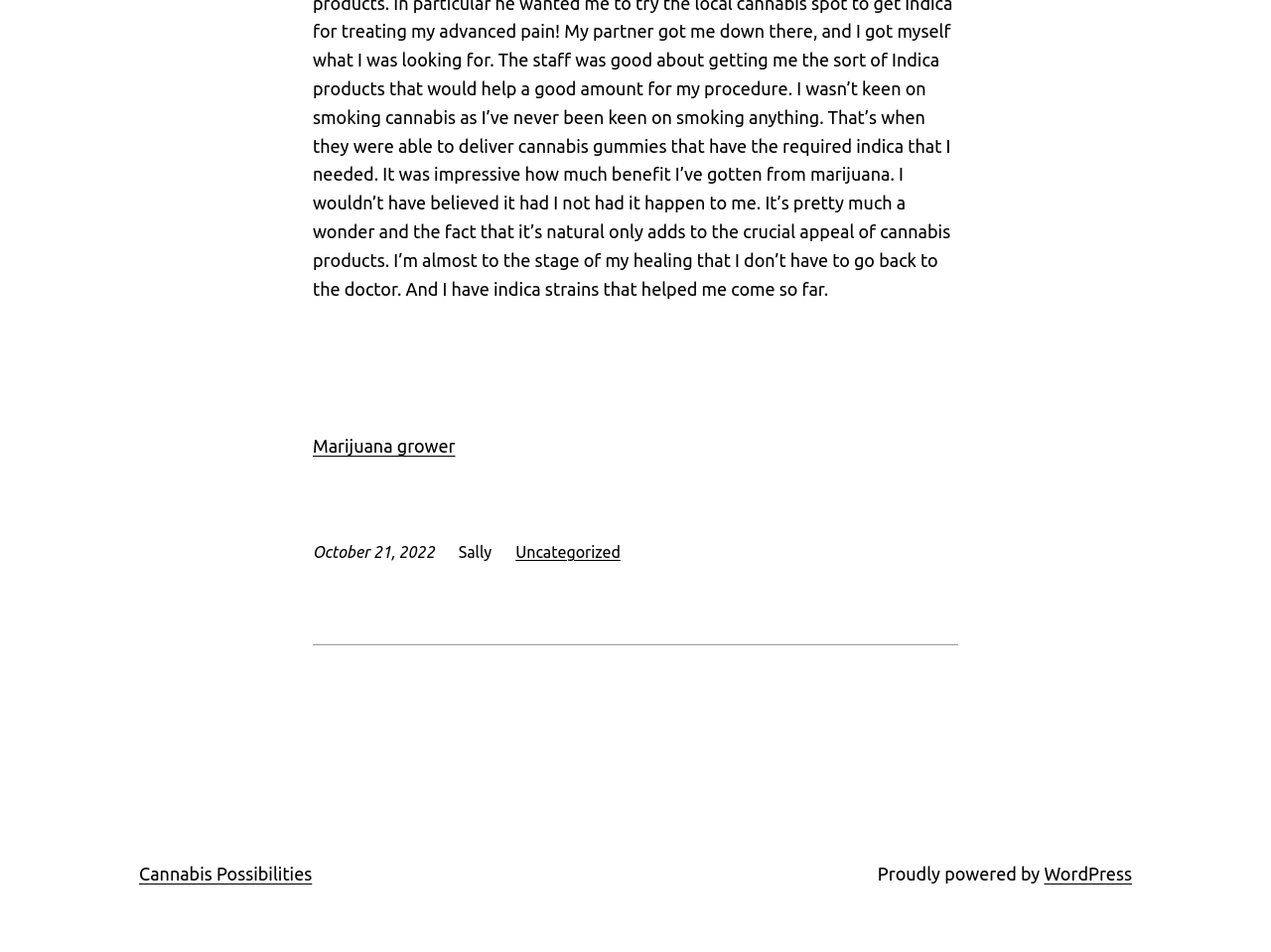What is the topic of the link at the bottom of the page?
Please provide a comprehensive answer based on the information in the image.

I found the topic of the link at the bottom of the page by looking at the link element with the text 'Cannabis Possibilities', which is a child of the root element and is located at the bottom of the page.